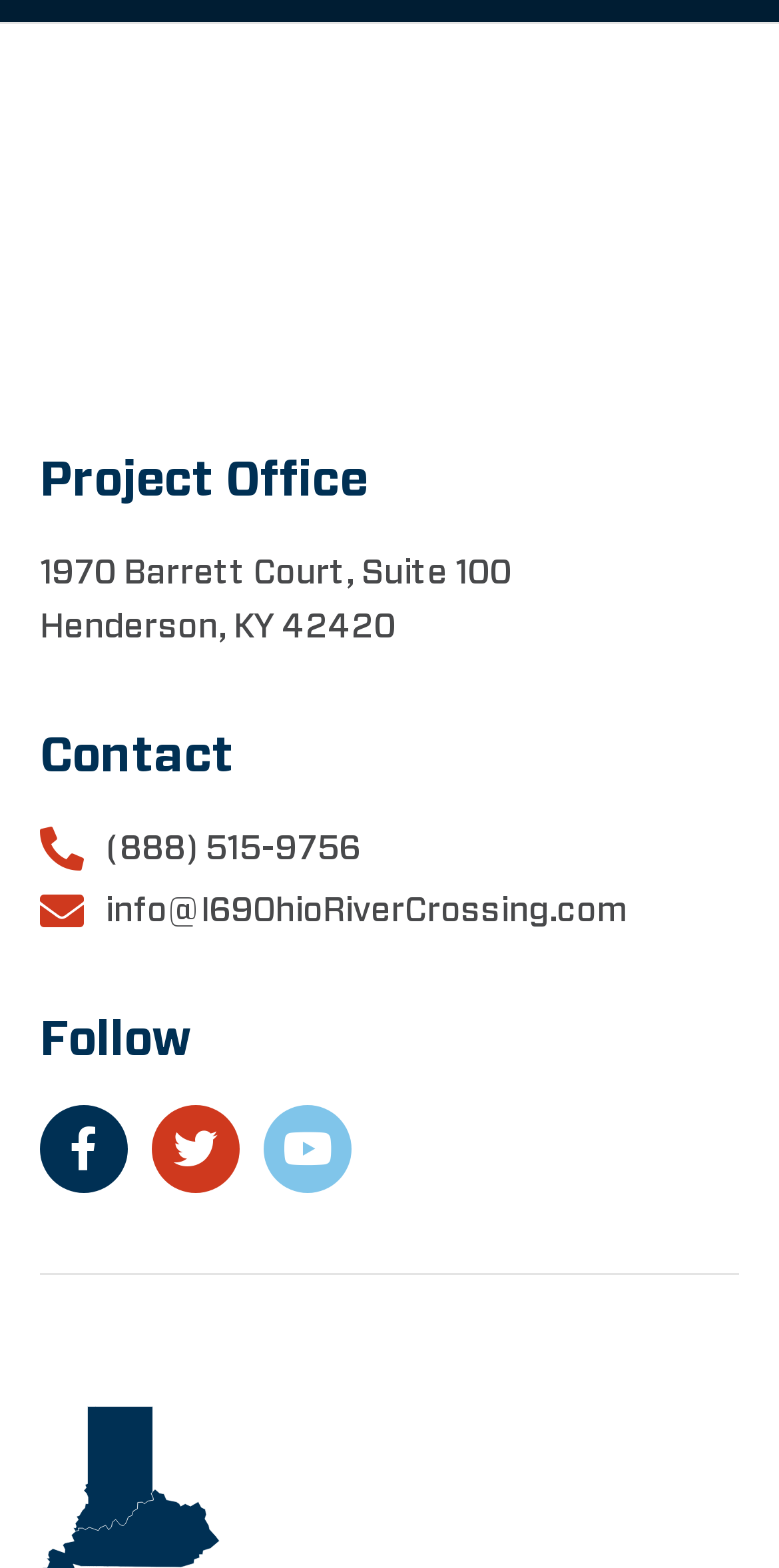What social media platforms can you follow the office on?
Answer with a single word or phrase, using the screenshot for reference.

Facebook, Twitter, Youtube